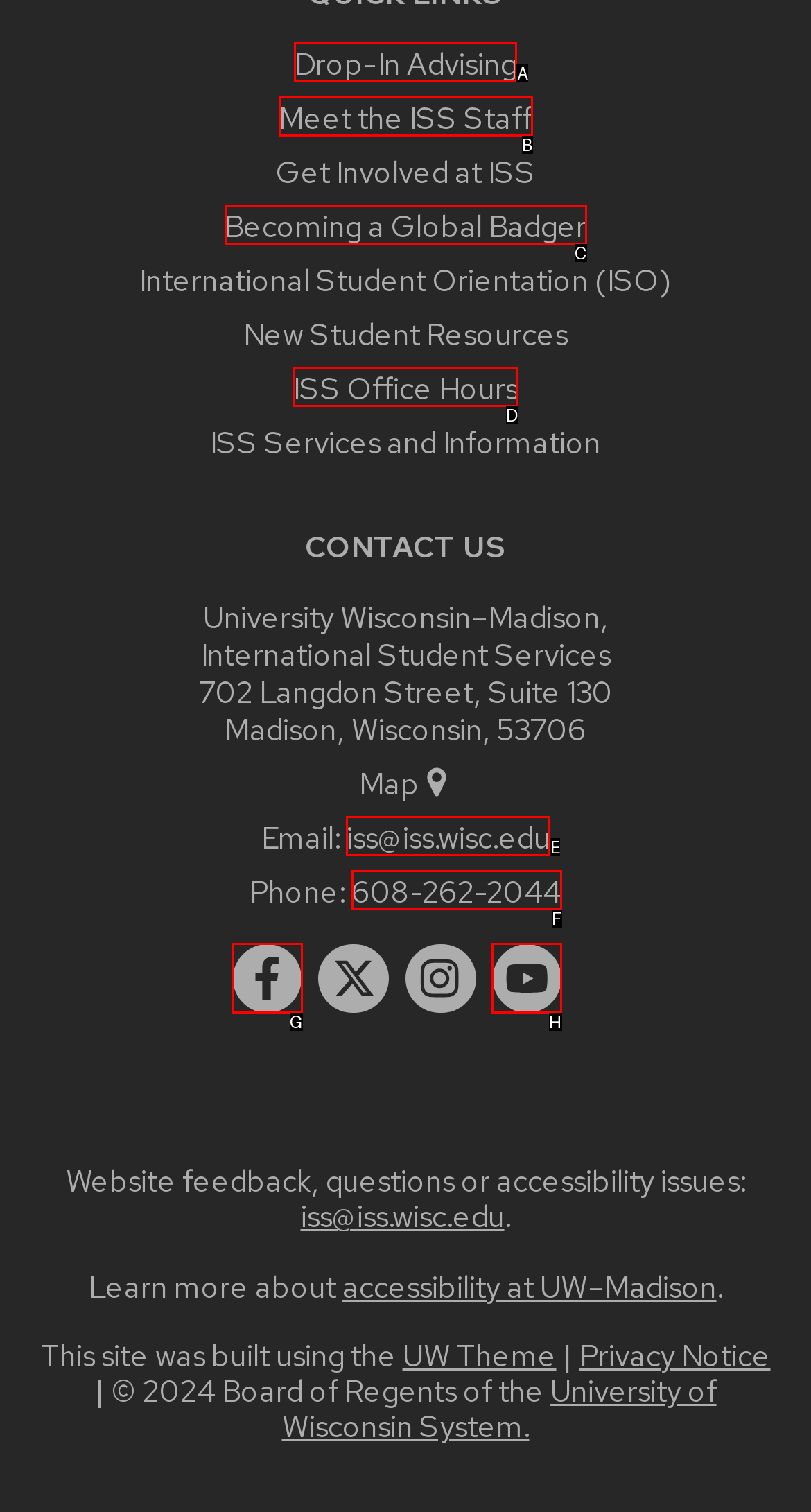Identify the option that corresponds to the description: Meet the ISS Staff 
Provide the letter of the matching option from the available choices directly.

B